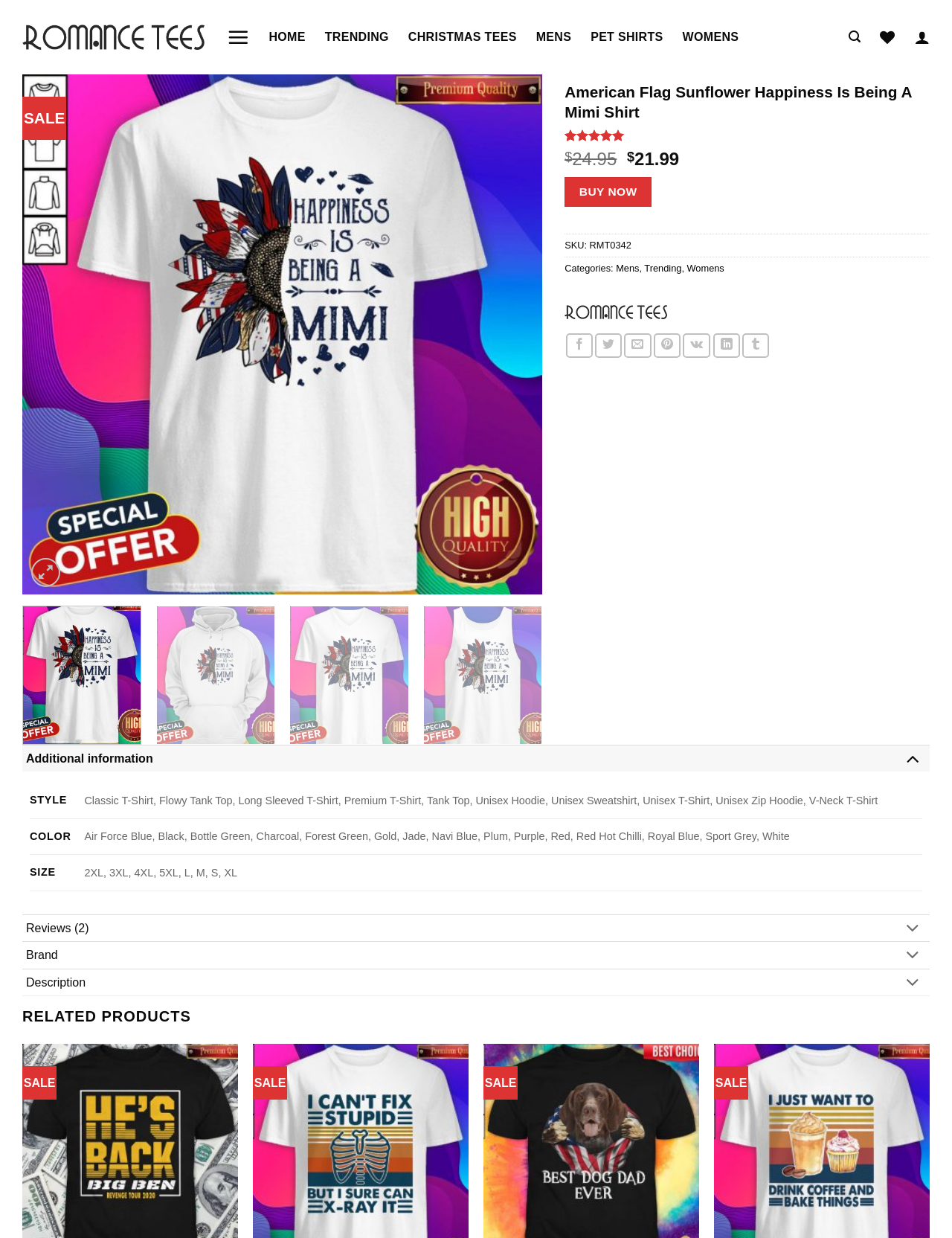Detail the various sections and features of the webpage.

This webpage is an e-commerce product page for an "American Flag Sunflower Happiness Is Being A Mimi Shirt" on the RomanceTees website. At the top, there is a navigation menu with links to "HOME", "TRENDING", "CHRISTMAS TEES", "MENS", "PET SHIRTS", "WOMENS", and "Search". Below the navigation menu, there is a prominent image of the shirt, with "Previous" and "Next" buttons on either side.

To the right of the image, there is a section with product information, including a heading with the product name, a rating of 5.00 out of 5 based on 19 customer ratings, and a price of $21.99. Below this, there is a "BUY NOW" button, followed by product details such as the SKU, categories, and a link to the manufacturer's website.

Further down the page, there are social media sharing links, including Facebook, Twitter, Email, Pinterest, VKontakte, LinkedIn, and Tumblr. Below this, there is a table with additional product information, including style, color, and size options.

The page also features a section for related products, with a heading and a table displaying the products. Each product has a "Wishlist" button and an "Add to wishlist" link.

Throughout the page, there are various buttons and links, including "Toggle Additional information", "Toggle Reviews", "Toggle Brand", and "Toggle Description", which allow users to expand or collapse different sections of the page.